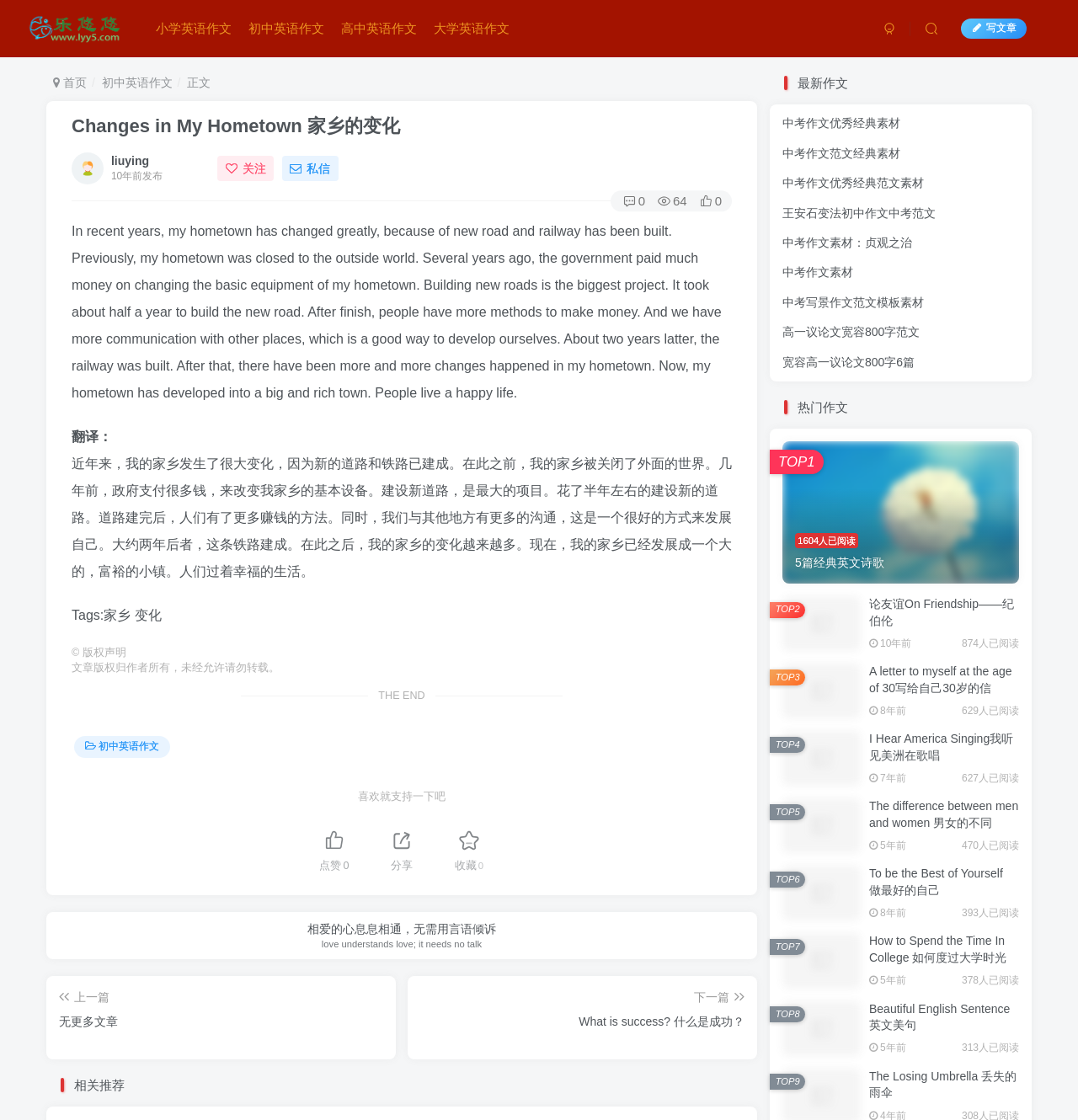Extract the bounding box of the UI element described as: "daddyhunt dating website".

None